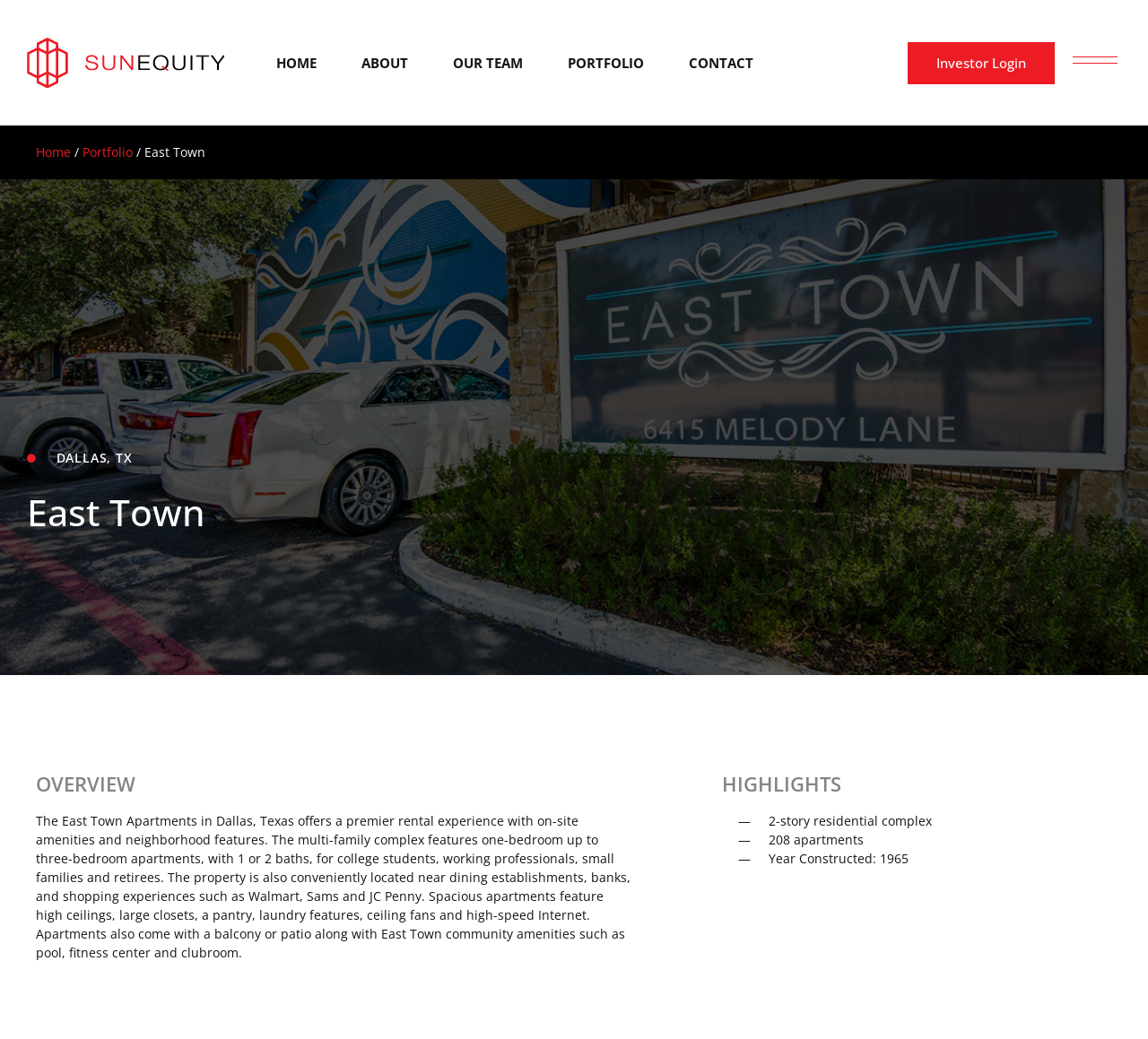Generate a thorough explanation of the webpage's elements.

The webpage is about East Town Apartments in Dallas, Texas, offering a premier rental experience. At the top, there is a navigation menu with links to "HOME", "ABOUT", "OUR TEAM", "PORTFOLIO", and "CONTACT", followed by an "Investor Login" link and a social media icon on the right side. Below the navigation menu, there is a secondary menu with links to "Home" and "Portfolio".

The main content area is divided into sections. The first section has a heading "East Town" and a subheading "OVERVIEW". Below the subheading, there is a paragraph describing the apartment complex, its features, and its location. The text is quite detailed, mentioning the types of apartments available, amenities, and nearby establishments.

Following the overview section, there is a section with a heading "HIGHLIGHTS". This section contains a list of three items, marked with bullet points, describing the complex's features, including its 2-story residential design, the number of apartments, and the year it was constructed.

Throughout the webpage, there are no images except for a social media icon on the top right corner. The layout is organized, with clear headings and concise text, making it easy to navigate and understand the content.